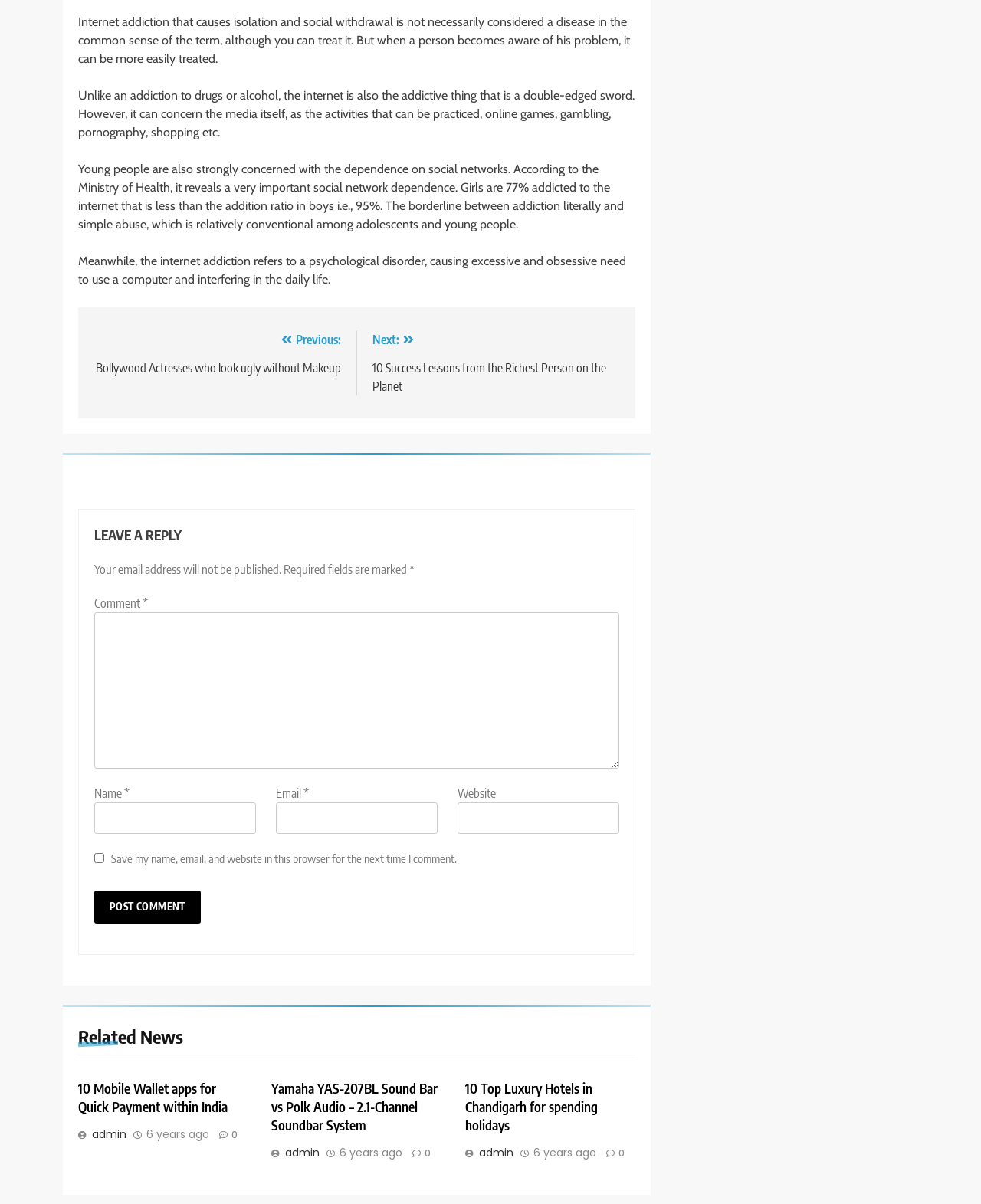What is the purpose of the 'Post Comment' button? From the image, respond with a single word or brief phrase.

To submit a comment